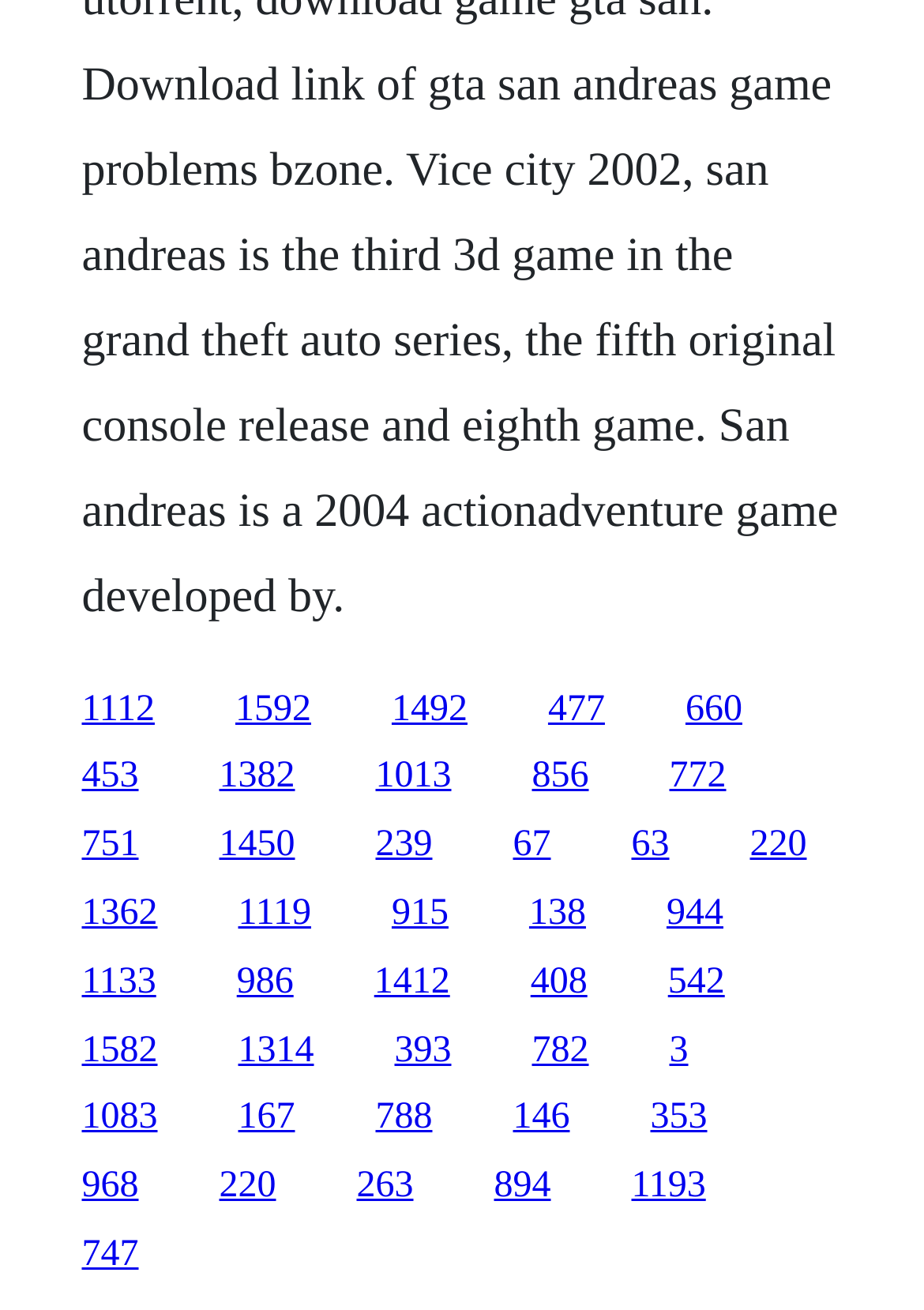Can you find the bounding box coordinates of the area I should click to execute the following instruction: "go to the fifth link"?

[0.742, 0.525, 0.803, 0.556]